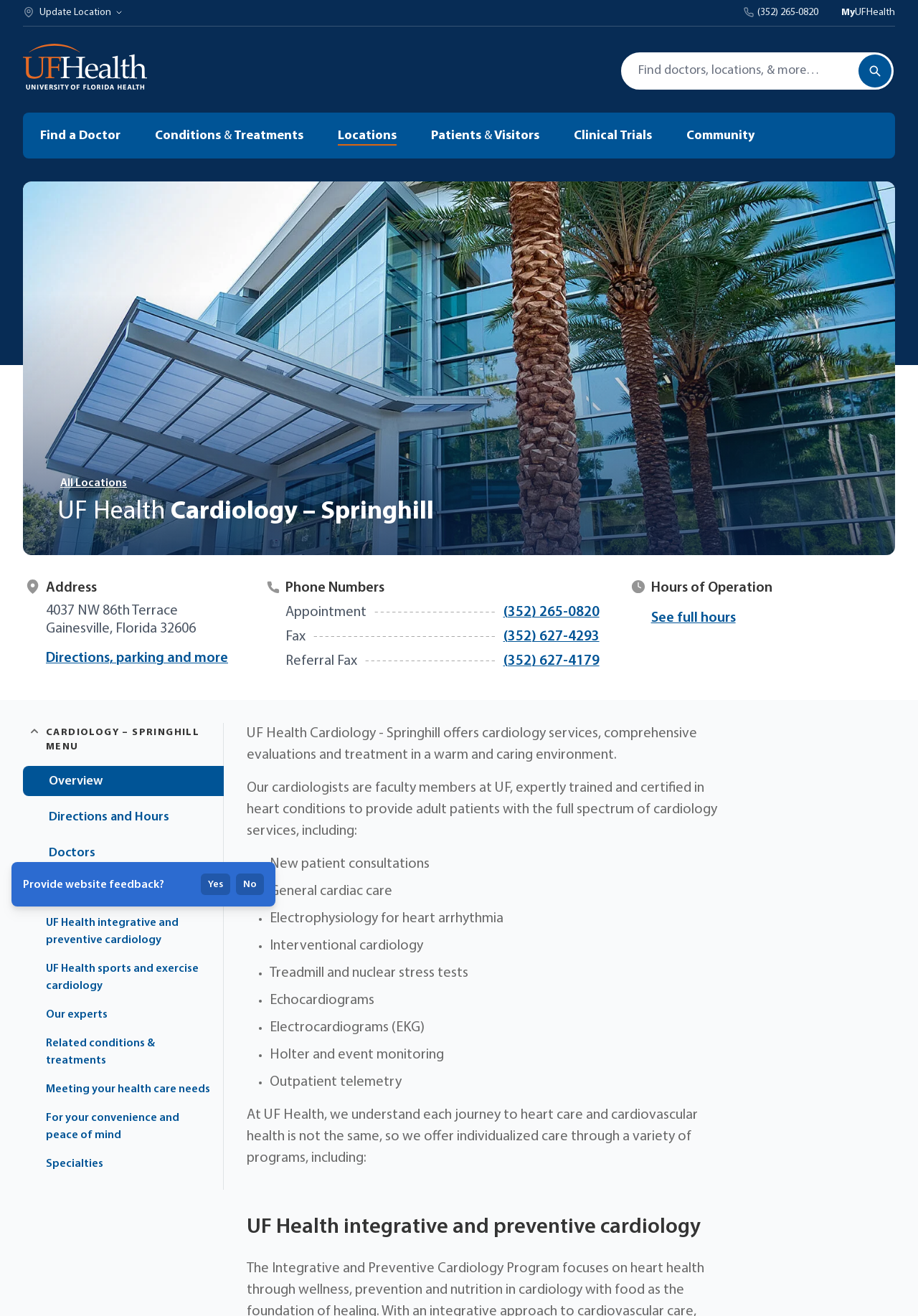Please examine the image and answer the question with a detailed explanation:
What is the name of the cardiology service?

The name of the cardiology service can be found in the heading 'UF Health Cardiology – Springhill' which is located at the top of the webpage, indicating that this webpage is about the UF Health Cardiology service located in Springhill.